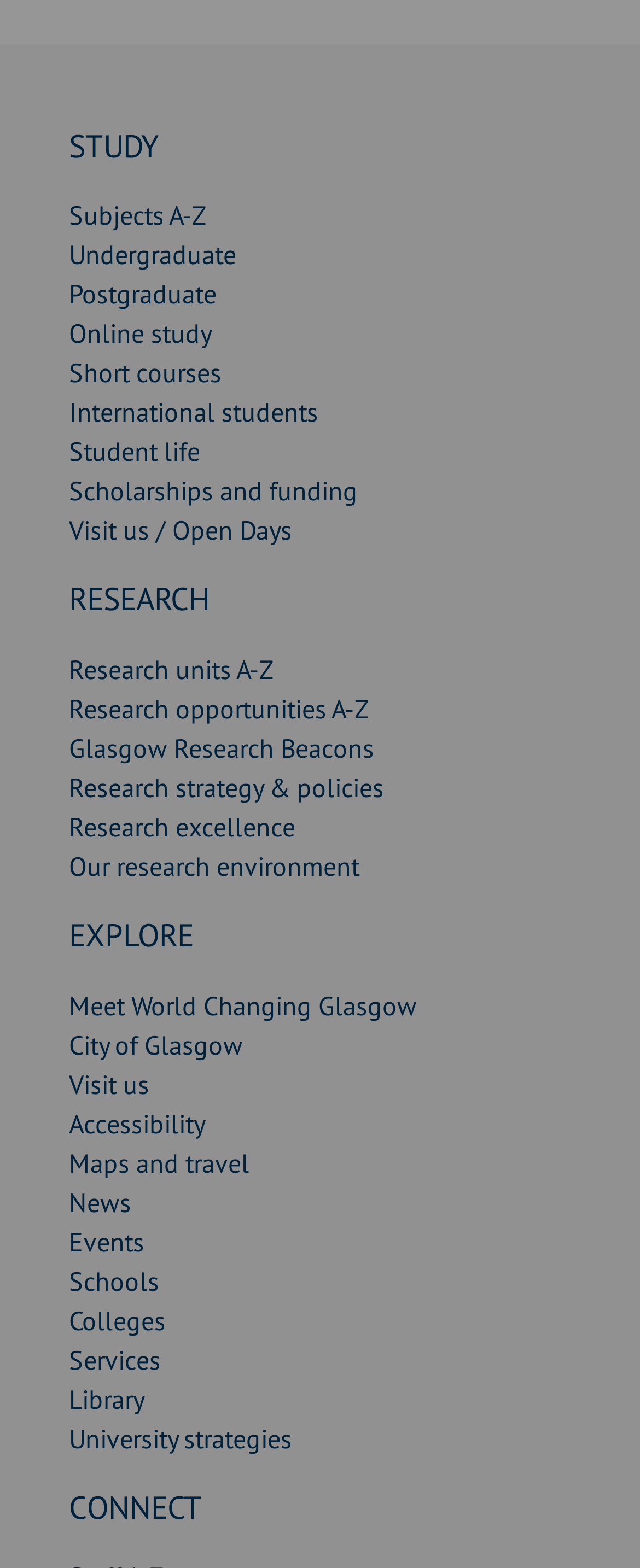What is the first link under the 'STUDY' category?
Please describe in detail the information shown in the image to answer the question.

Under the 'STUDY' heading, I found a link with the text 'Subjects A-Z', which is the first link in the list. This link is likely to lead to a page about subjects offered by the university.